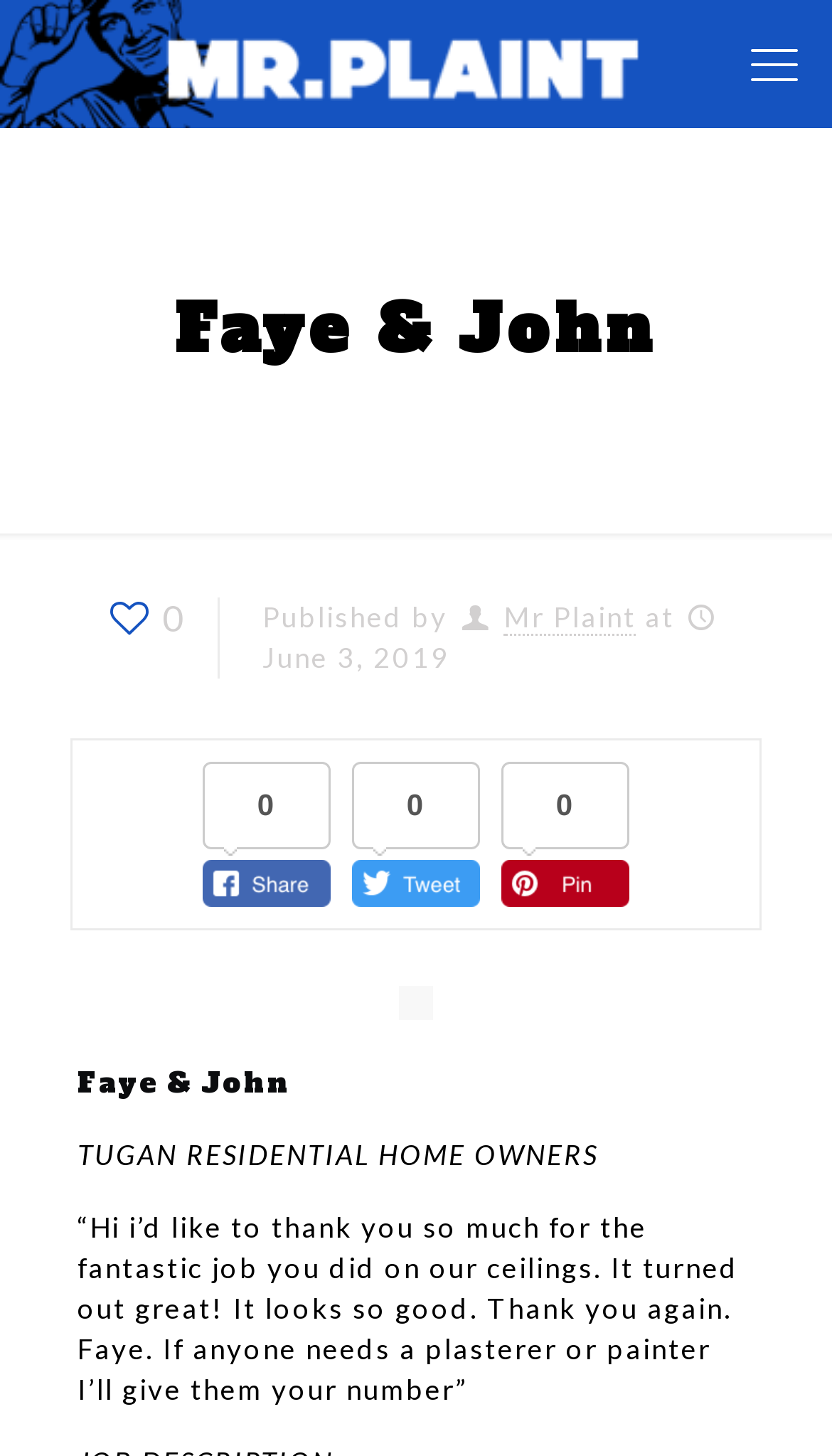Based on the image, give a detailed response to the question: What is the location of the service provider?

The location of the service provider is not explicitly mentioned on the webpage, but based on the meta description, it is known that the service provider serves the whole Gold Coast.